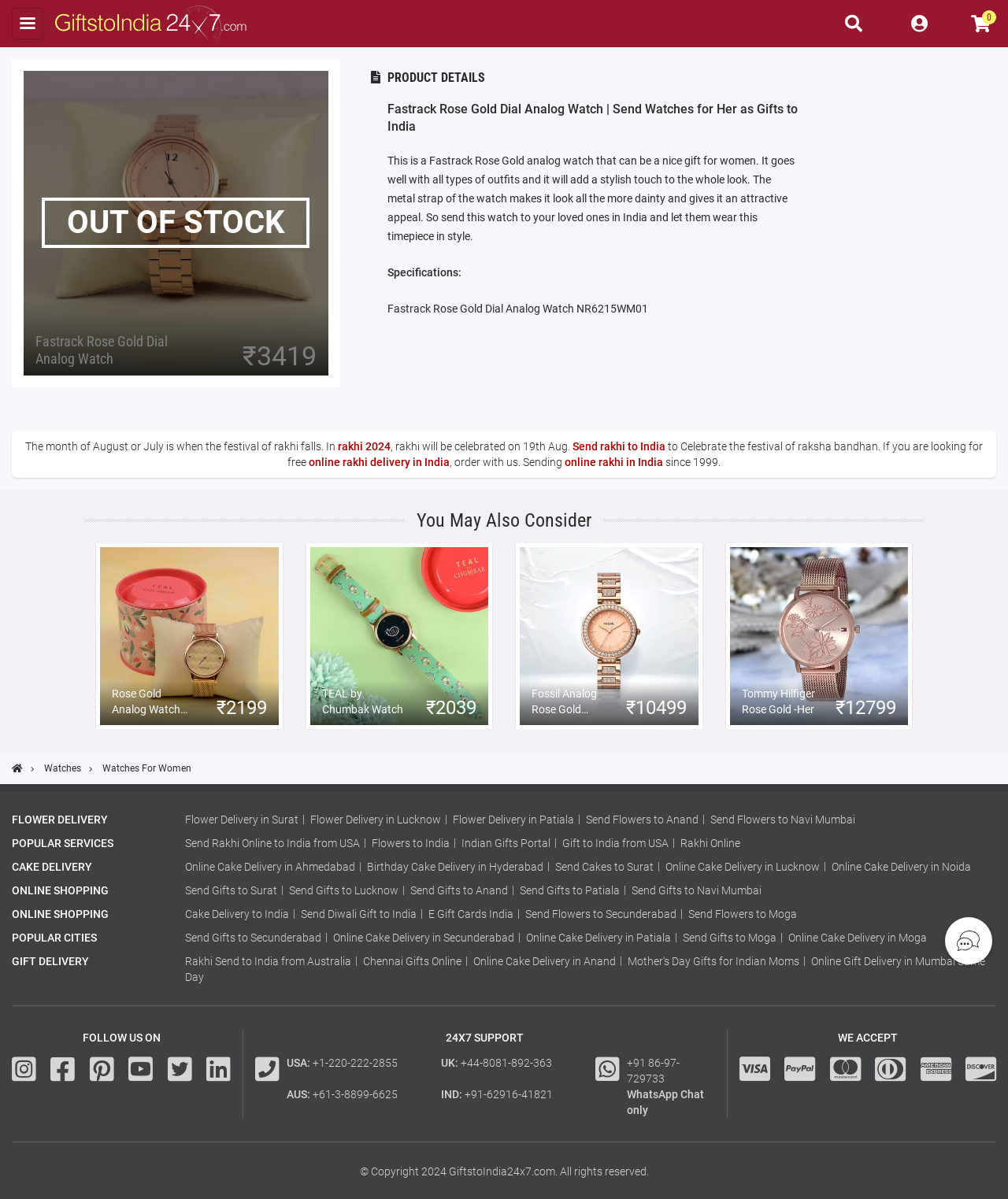What is the festival mentioned in the webpage?
Using the image as a reference, answer the question in detail.

I found the mention of the festival by reading the text in the StaticText elements, specifically the one that says 'The month of August or July is when the festival of rakhi falls.'.